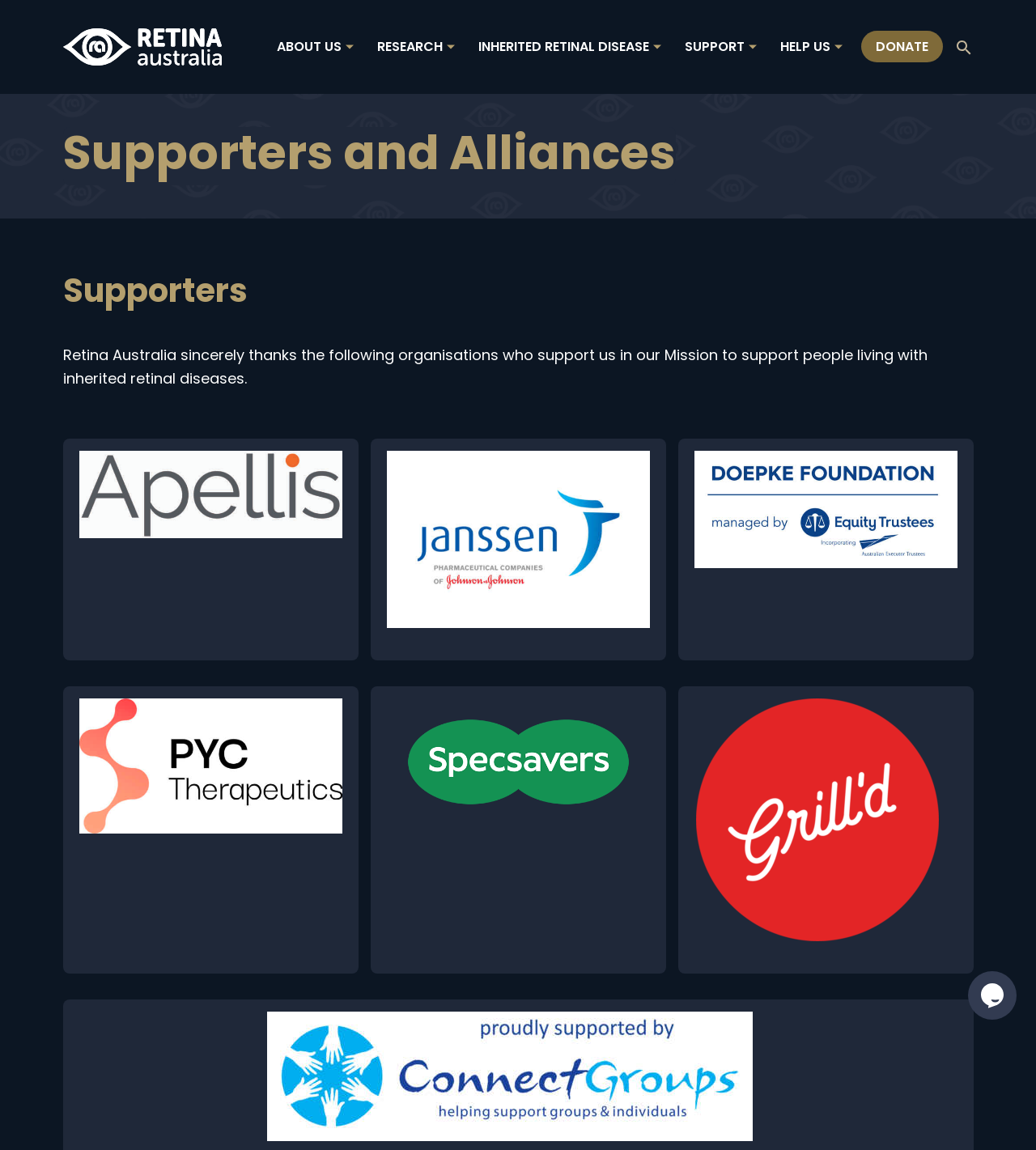Please pinpoint the bounding box coordinates for the region I should click to adhere to this instruction: "Donate".

[0.831, 0.027, 0.91, 0.054]